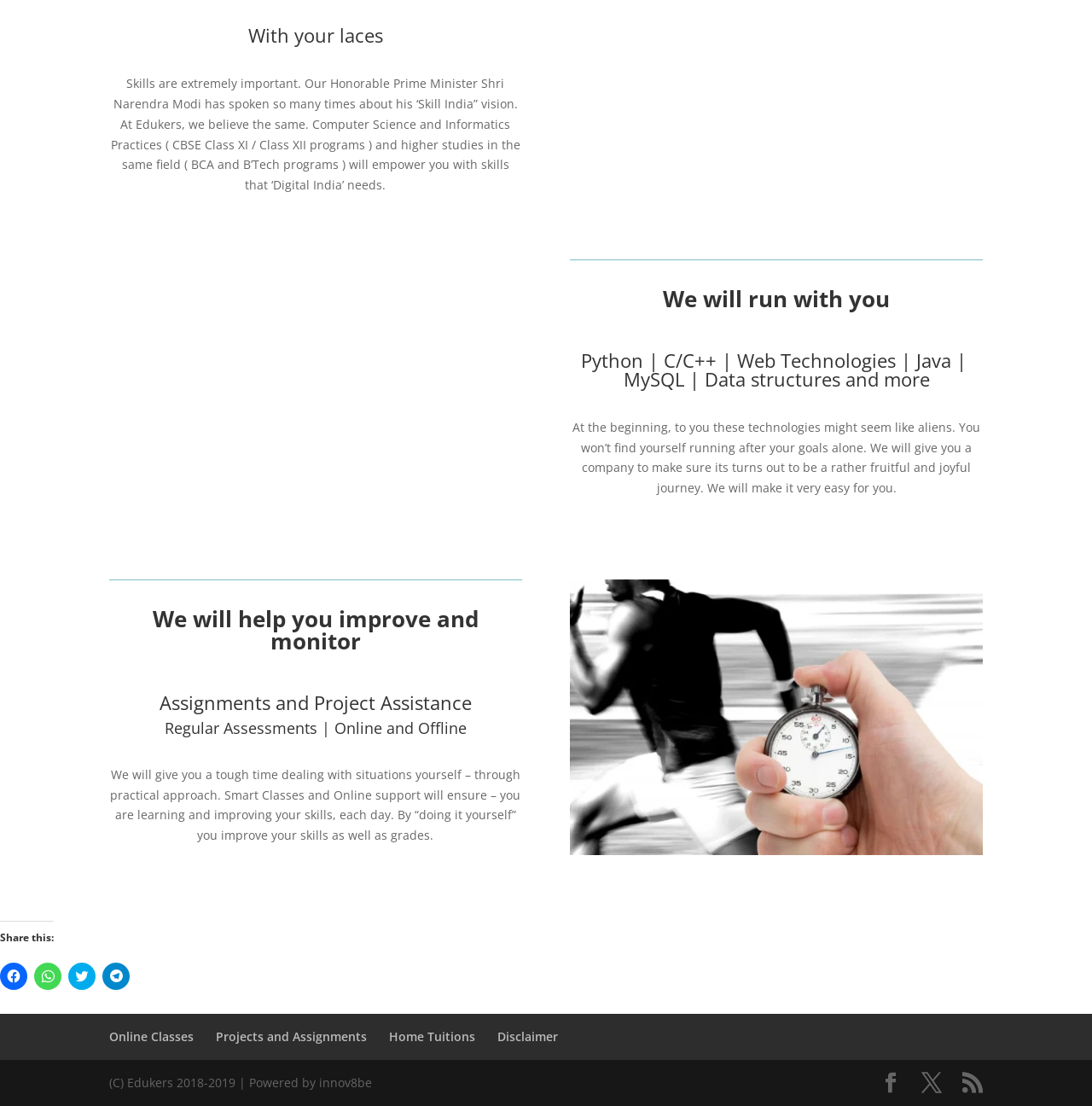Find the bounding box coordinates of the area to click in order to follow the instruction: "Read the 'Happy Holidays from Life Happens' article".

None